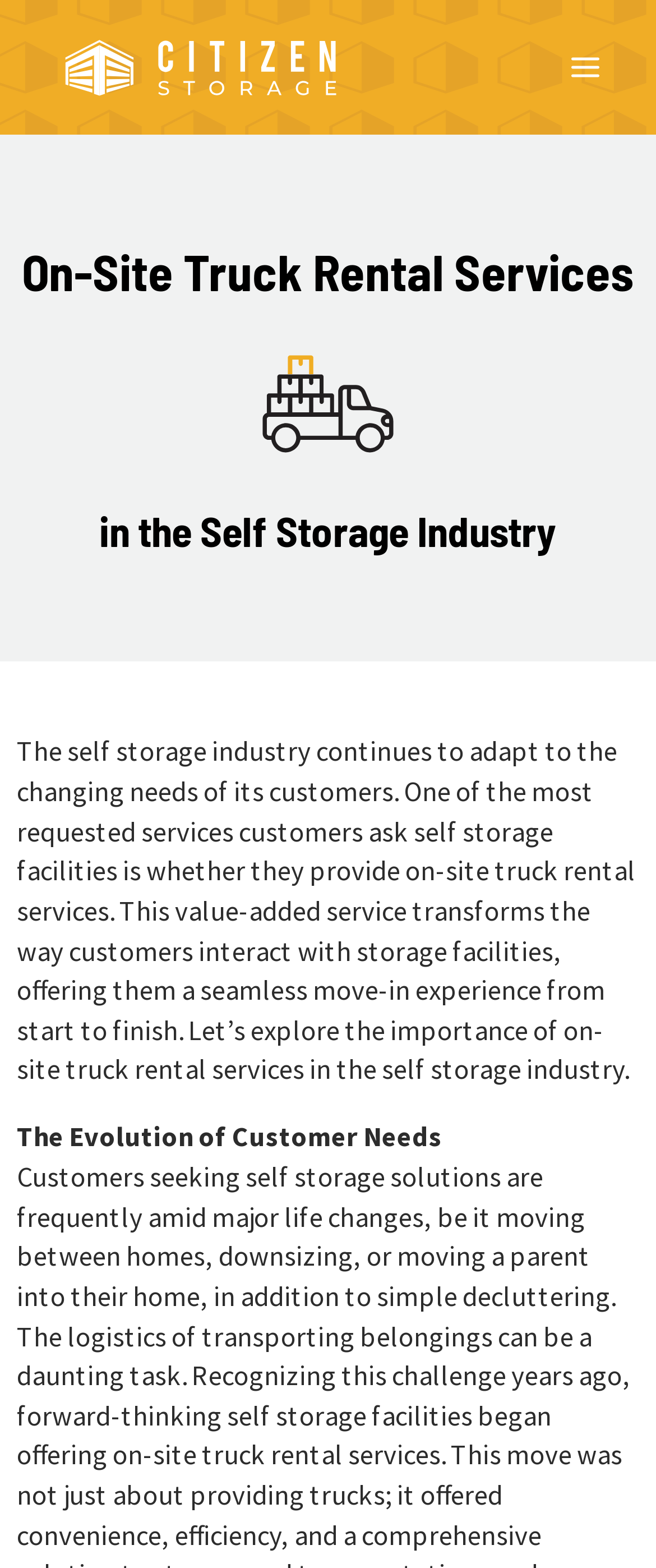Using the elements shown in the image, answer the question comprehensively: What is the benefit of on-site truck rental services?

According to the StaticText element with a bounding box coordinate of [0.026, 0.468, 0.969, 0.693], on-site truck rental services offer customers a seamless move-in experience from start to finish, which is a value-added service that transforms the way customers interact with storage facilities.